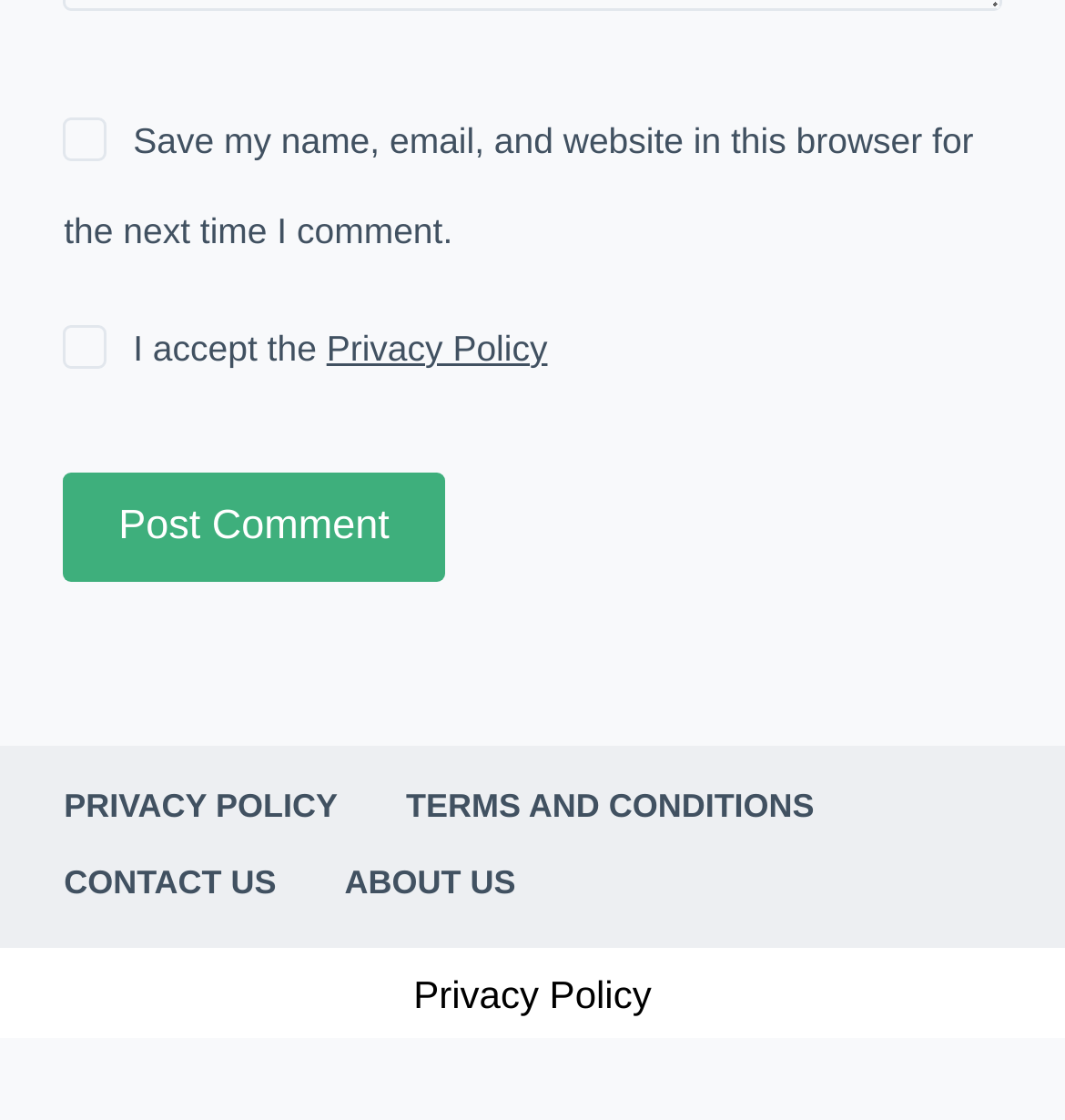Please identify the bounding box coordinates of the element on the webpage that should be clicked to follow this instruction: "Navigate to the ABOUT US page". The bounding box coordinates should be given as four float numbers between 0 and 1, formatted as [left, top, right, bottom].

[0.292, 0.771, 0.516, 0.809]